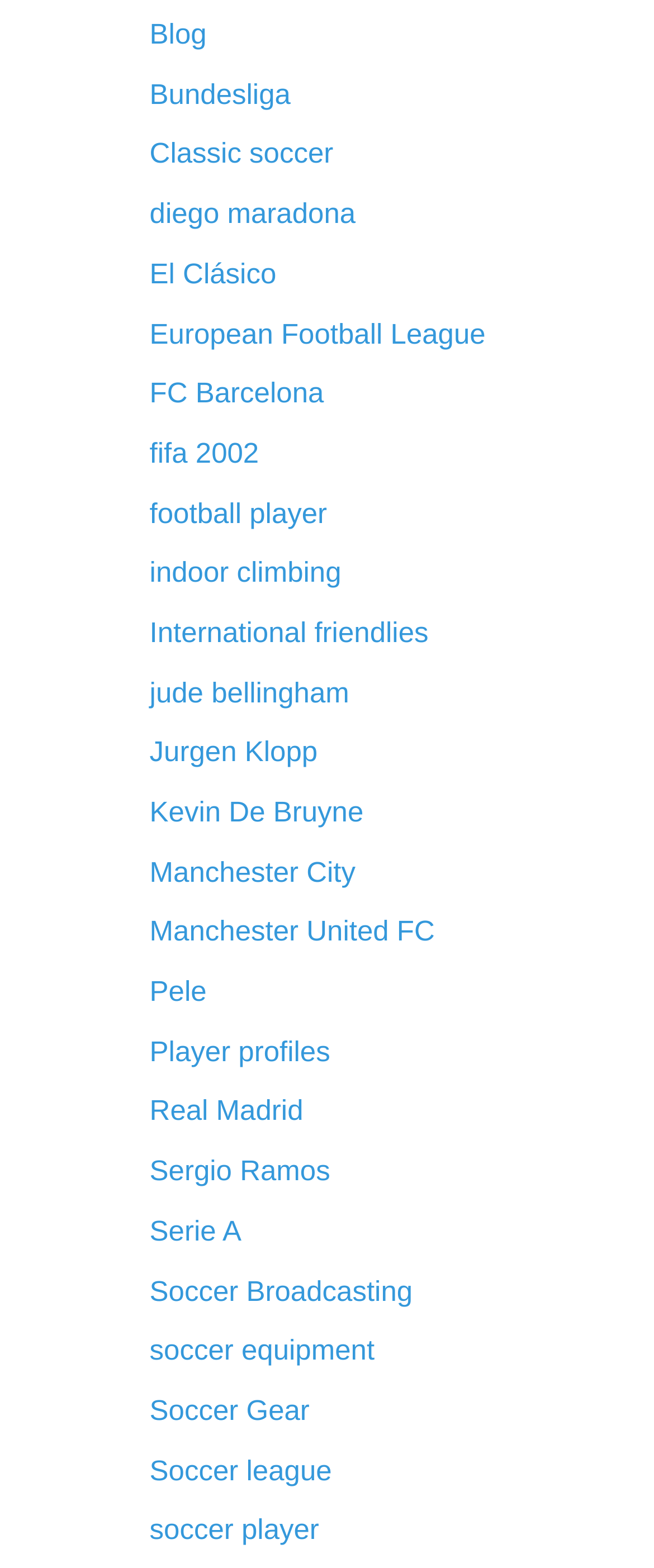Find the bounding box coordinates for the area that must be clicked to perform this action: "Explore the page about Real Madrid".

[0.229, 0.699, 0.464, 0.719]